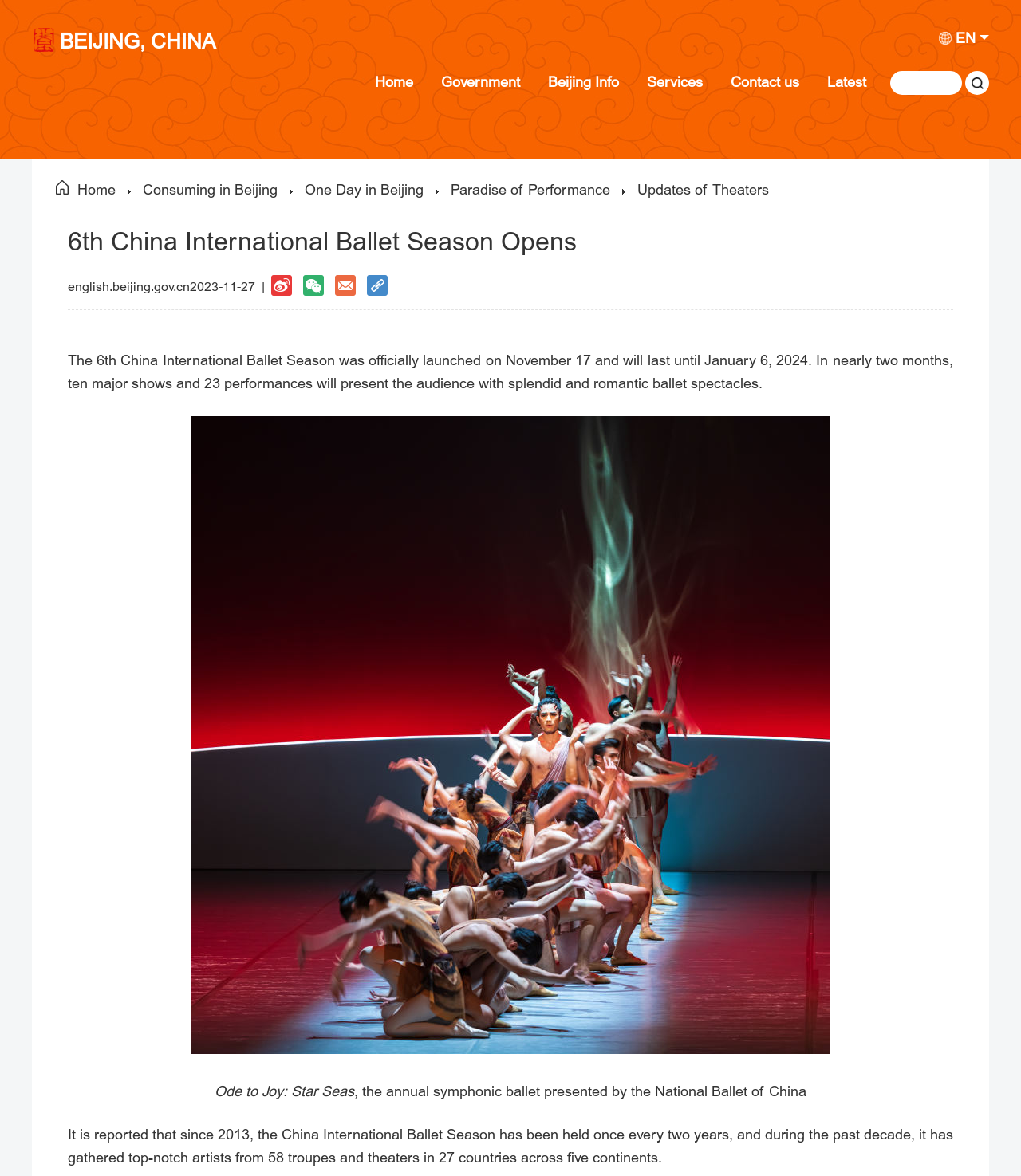What is the name of the annual symphonic ballet presented by the National Ballet of China?
Based on the visual, give a brief answer using one word or a short phrase.

Ode to Joy: Star Seas